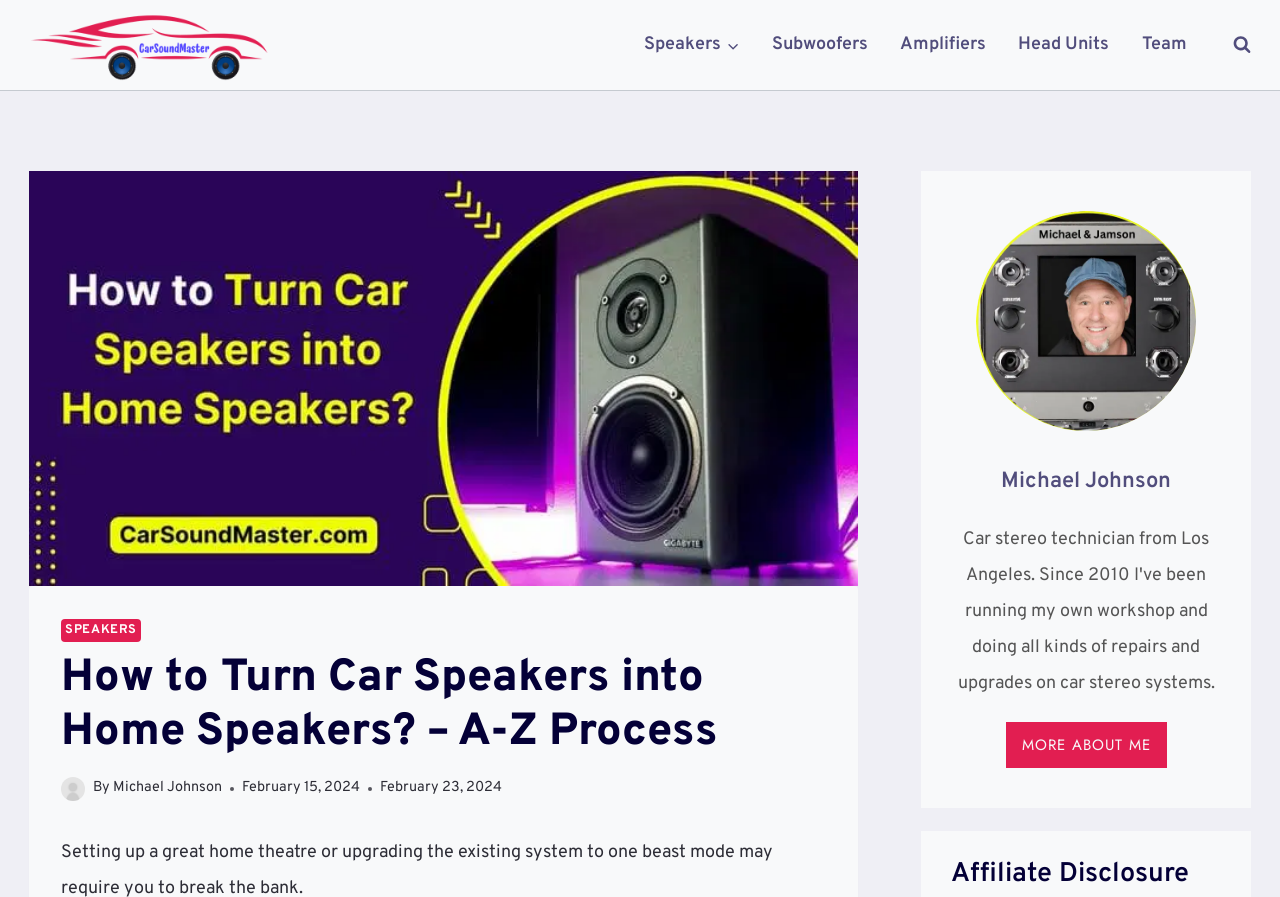Generate a thorough description of the webpage.

This webpage is about a detailed guide on "How to Turn Car Speakers into Home Speakers". At the top left, there is a link to "Car Sound Master" accompanied by an image with the same name. Below this, there is a primary navigation menu with five links: "Speakers", "Subwoofers", "Amplifiers", "Head Units", and "Team". 

To the right of the navigation menu, there is a button to "View Search Form". Below the navigation menu, there is a large image related to the topic "How to Turn Car Speakers into Home Speakers". Above this image, there is a header section with a link to "SPEAKERS" and a heading that matches the title of the webpage. 

The author's information is displayed below the heading, including a link to the author's image, the author's name "Michael Johnson", and two timestamps: "February 15, 2024" and "February 23, 2024". 

On the right side of the page, there is a section dedicated to the author, with a heading "Michael Johnson" and a link to "MORE ABOUT ME". Below this, there is a heading "Affiliate Disclosure".